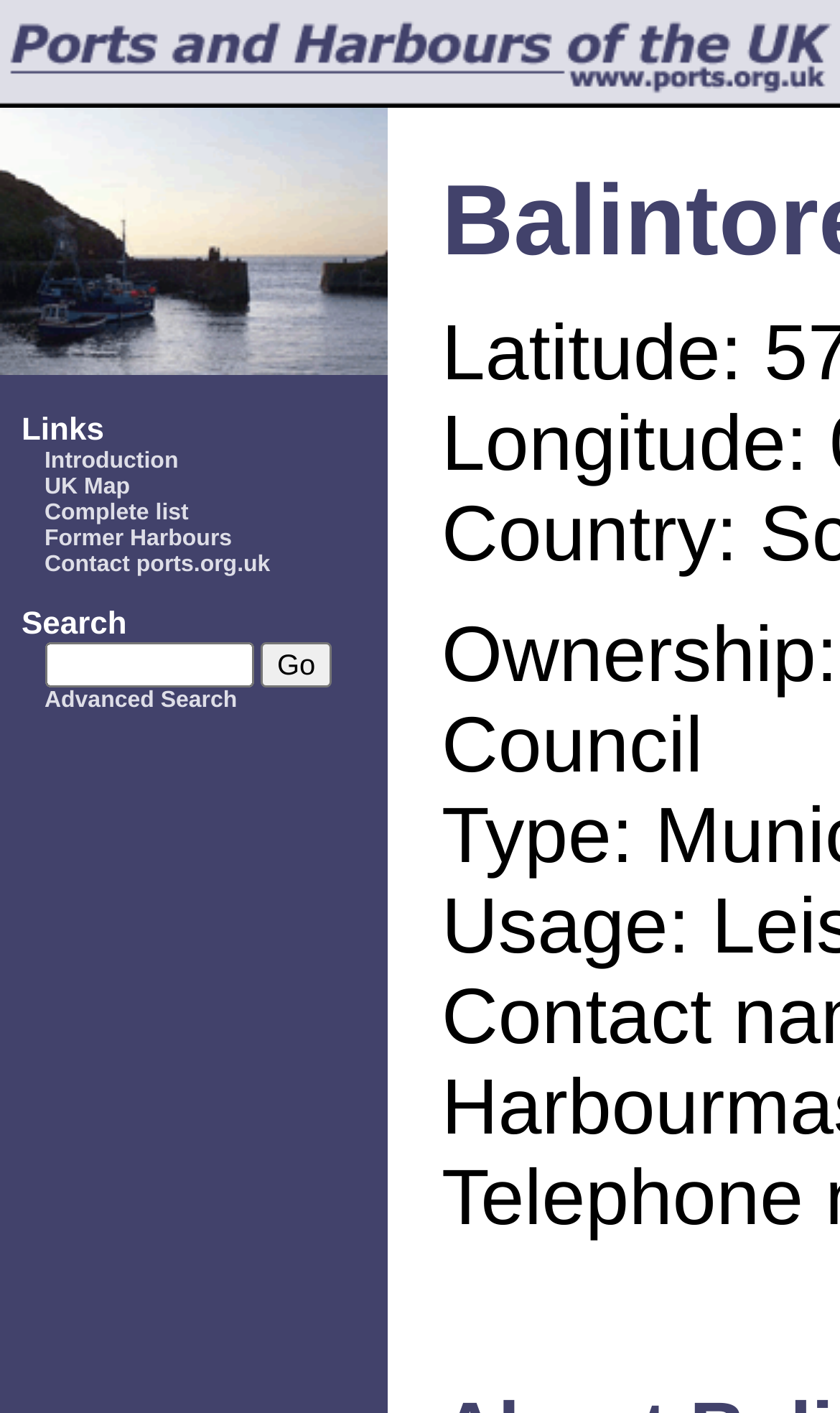Identify the bounding box for the UI element described as: "Accessibility". Ensure the coordinates are four float numbers between 0 and 1, formatted as [left, top, right, bottom].

None